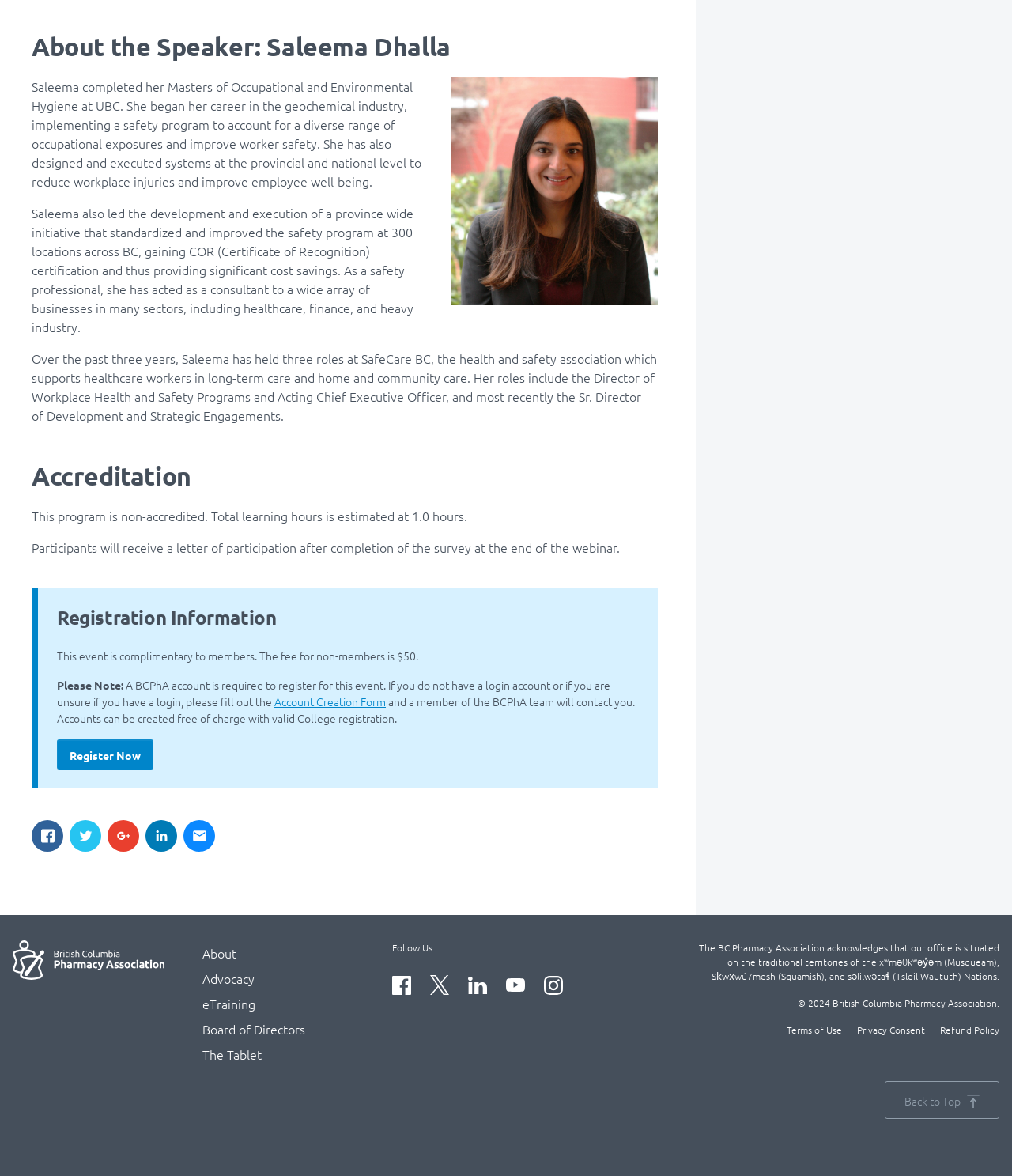Indicate the bounding box coordinates of the element that needs to be clicked to satisfy the following instruction: "Register for the event". The coordinates should be four float numbers between 0 and 1, i.e., [left, top, right, bottom].

[0.056, 0.628, 0.152, 0.654]